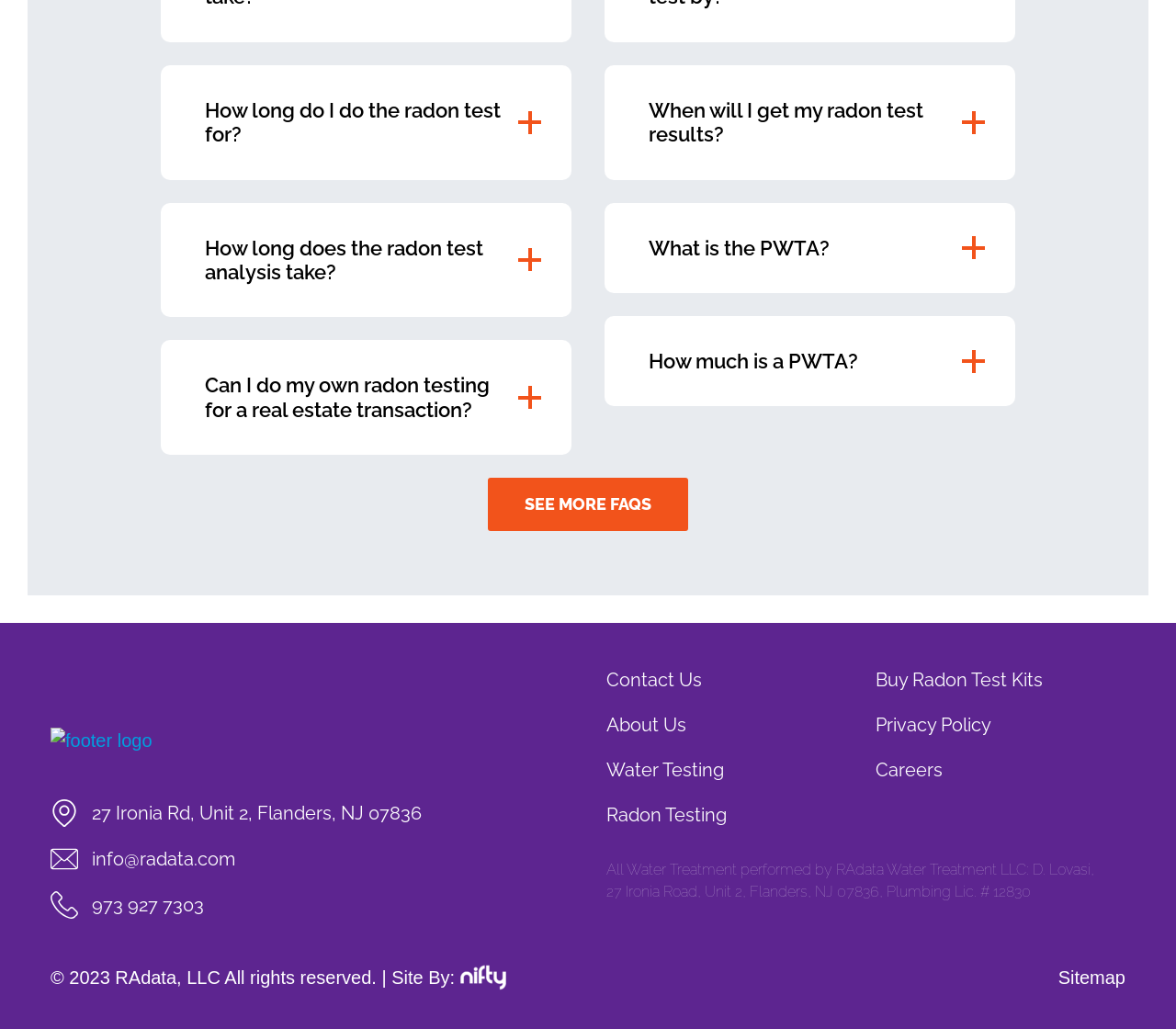Using the information from the screenshot, answer the following question thoroughly:
What is the minimum time needed to complete a radon test?

The answer can be found in the first StaticText element, which states 'The minimum time needed to complete a radon test is 48 hours.'